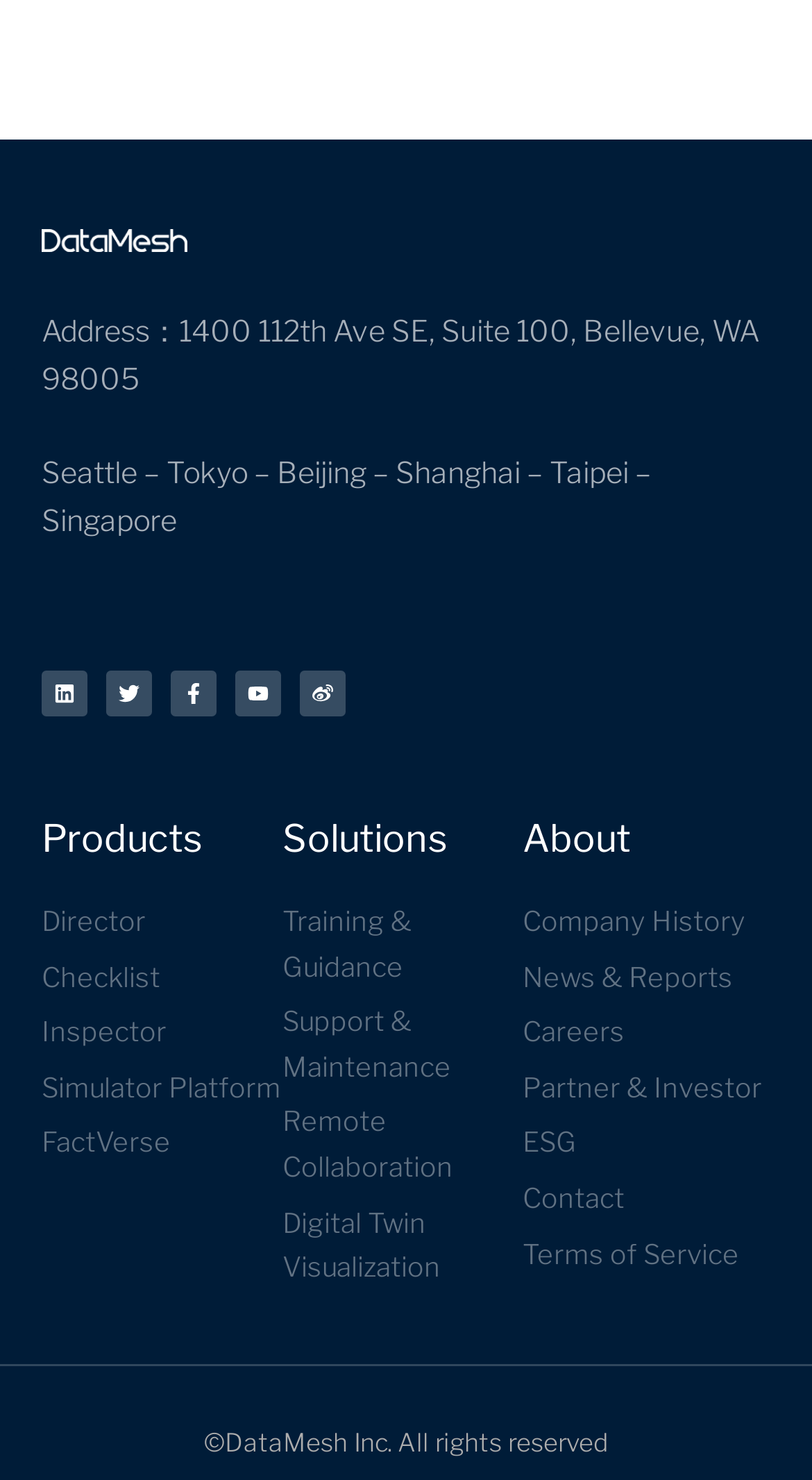What are the main categories on the webpage?
Please use the visual content to give a single word or phrase answer.

Products, Solutions, About